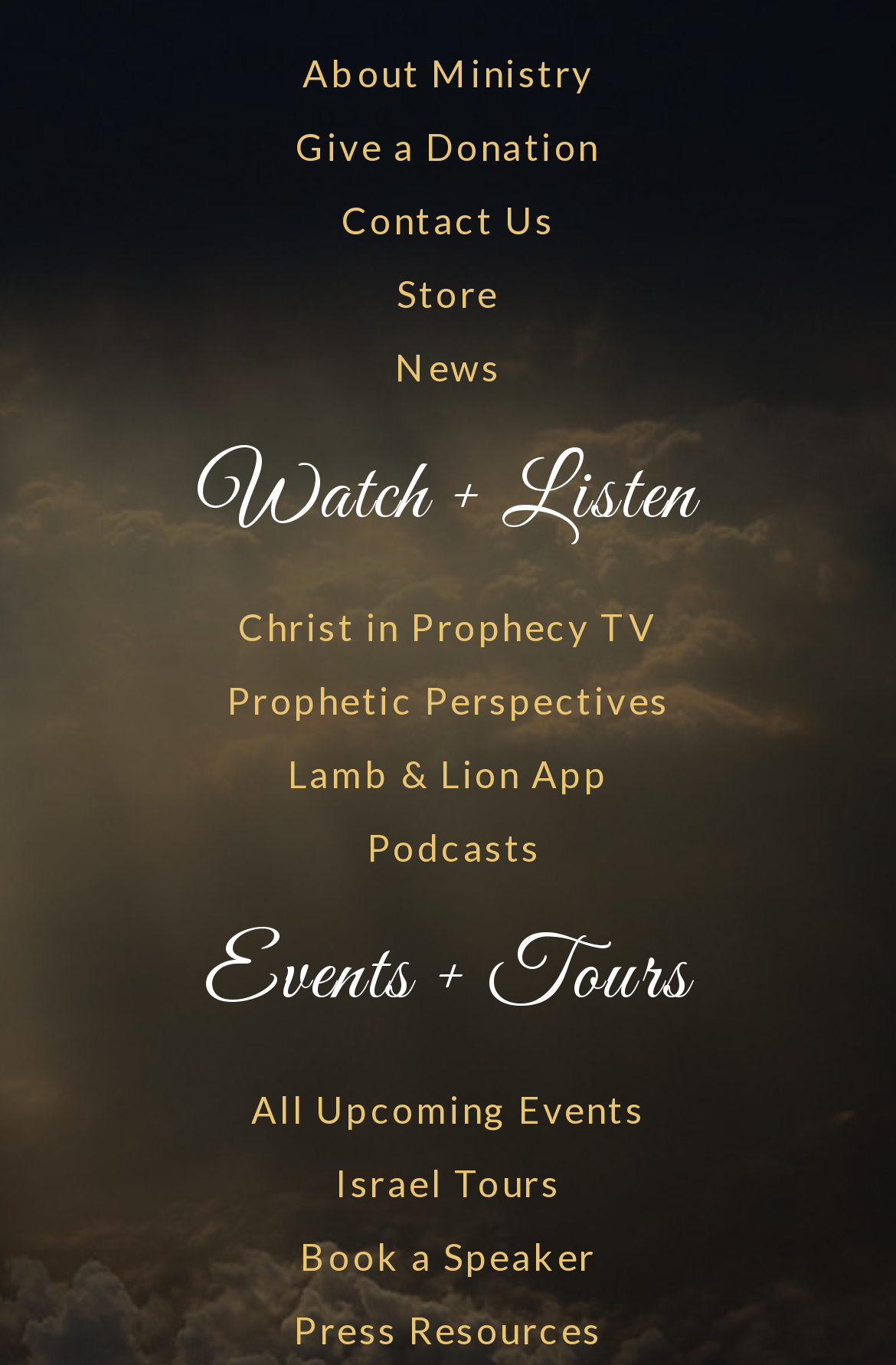Respond to the question below with a concise word or phrase:
How many links are under the 'Events + Tours' section?

4